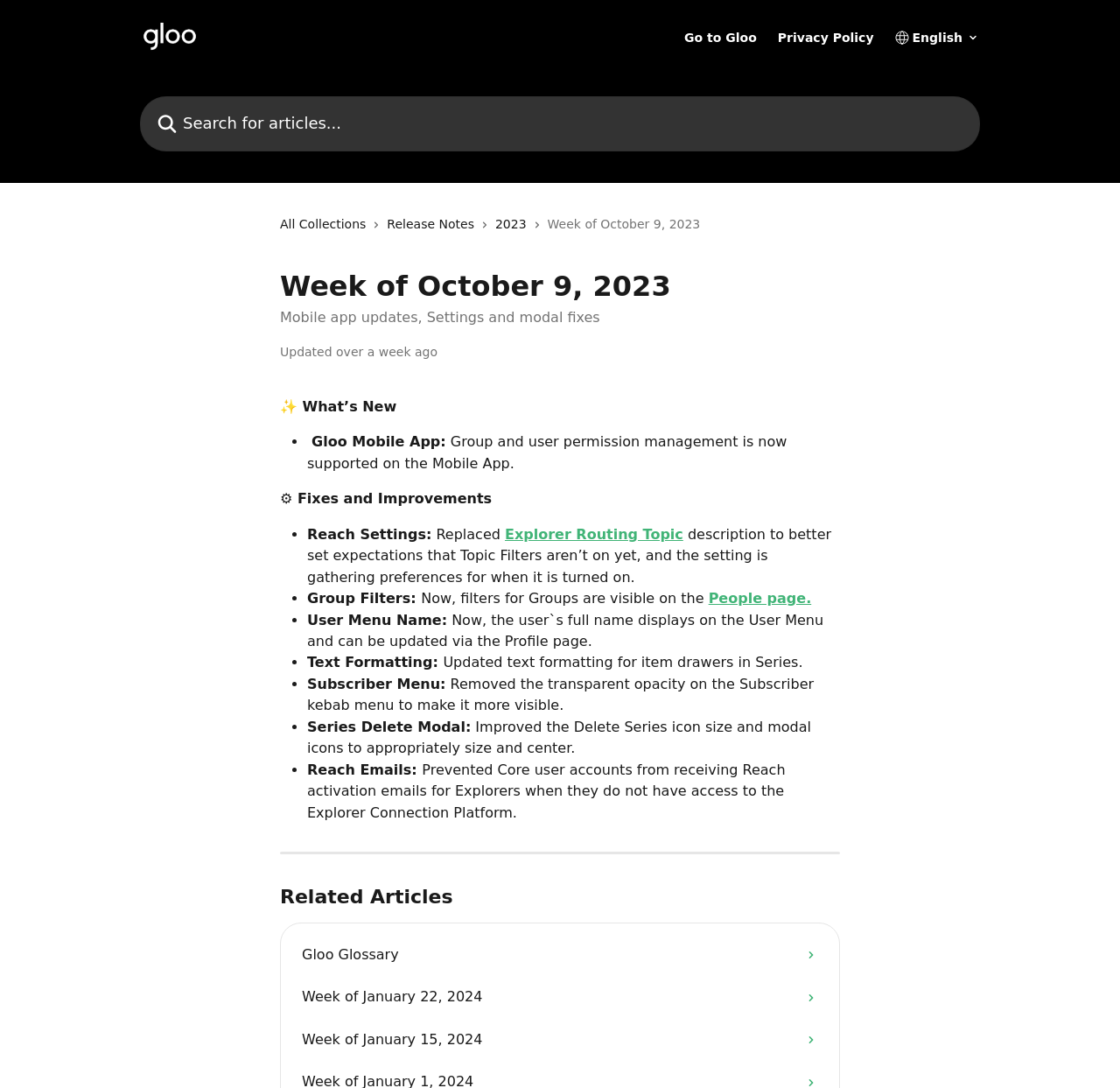Given the content of the image, can you provide a detailed answer to the question?
What is the current week being referred to?

The question is asking about the current week being referred to in the webpage. By looking at the StaticText element with the text 'Week of October 9, 2023', we can determine that this is the current week being referred to.